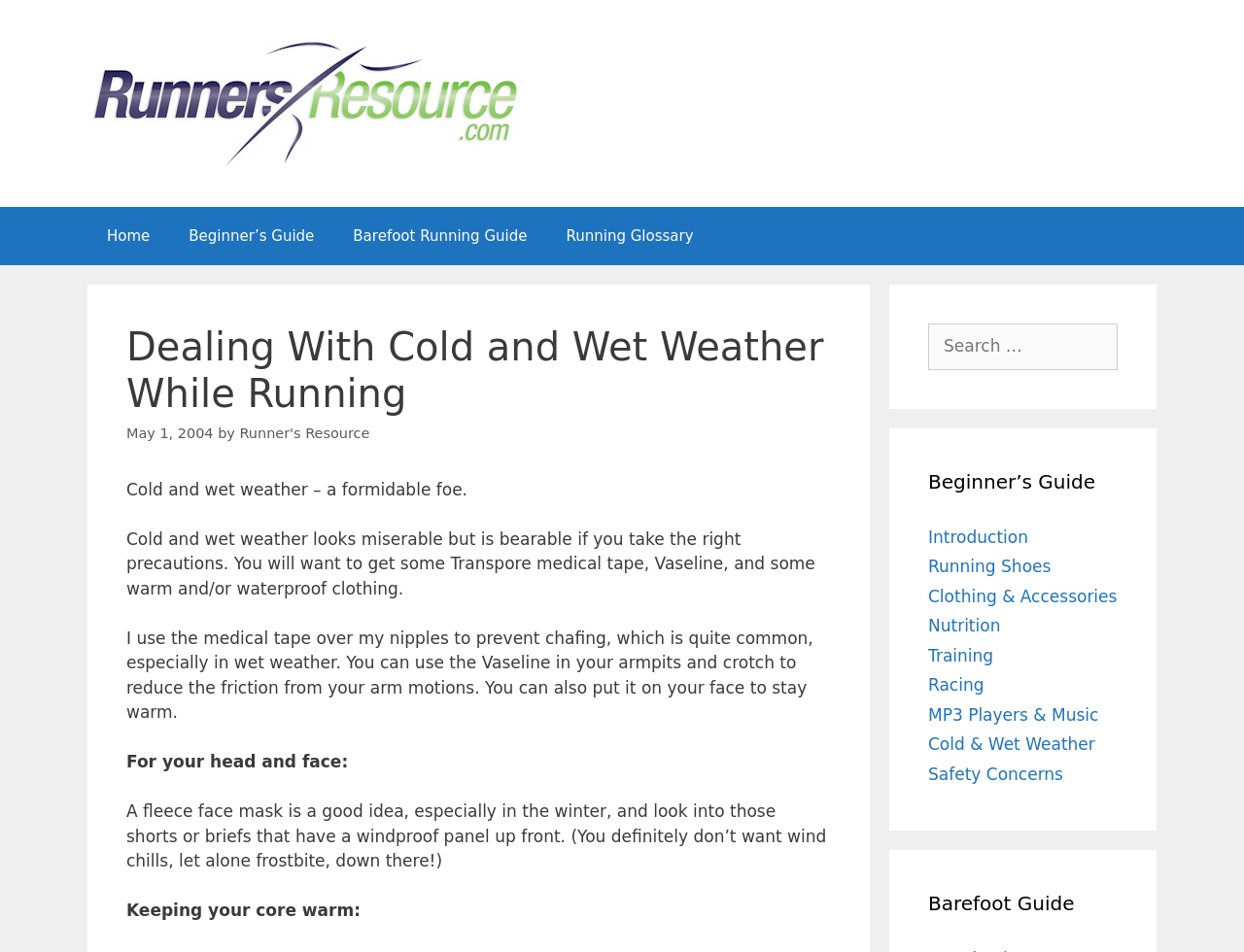Describe all the visual and textual components of the webpage comprehensively.

The webpage is about dealing with cold and wet weather while running. At the top, there is a banner with a link "Running Beginner? Runner's Resource Is For You!" accompanied by an image. Below the banner, there is a navigation menu with links to "Home", "Beginner's Guide", "Barefoot Running Guide", and "Running Glossary".

The main content of the webpage is divided into sections. The first section has a heading "Dealing With Cold and Wet Weather While Running" followed by a time stamp "May 1, 2004" and the author's name "Runner's Resource". The text in this section explains that cold and wet weather can be bearable if the right precautions are taken, and suggests using medical tape, Vaseline, and warm and/or waterproof clothing.

The next section provides tips on how to prevent chafing and reduce friction while running in wet weather. It suggests using medical tape over the nipples and Vaseline in the armpits and crotch. The section also recommends using Vaseline on the face to stay warm.

The following section focuses on keeping the head and face warm, suggesting the use of a fleece face mask and windproof shorts or briefs. The next section discusses keeping the core warm, but the text is not provided.

On the right side of the webpage, there are two complementary sections. The first section has a search box with a label "Search for:". The second section has a heading "Beginner's Guide" followed by links to various topics such as "Introduction", "Running Shoes", "Clothing & Accessories", and more. There is also a heading "Barefoot Guide" at the bottom of this section.

Overall, the webpage provides tips and advice on how to deal with cold and wet weather while running, and also offers resources for beginners and those interested in barefoot running.